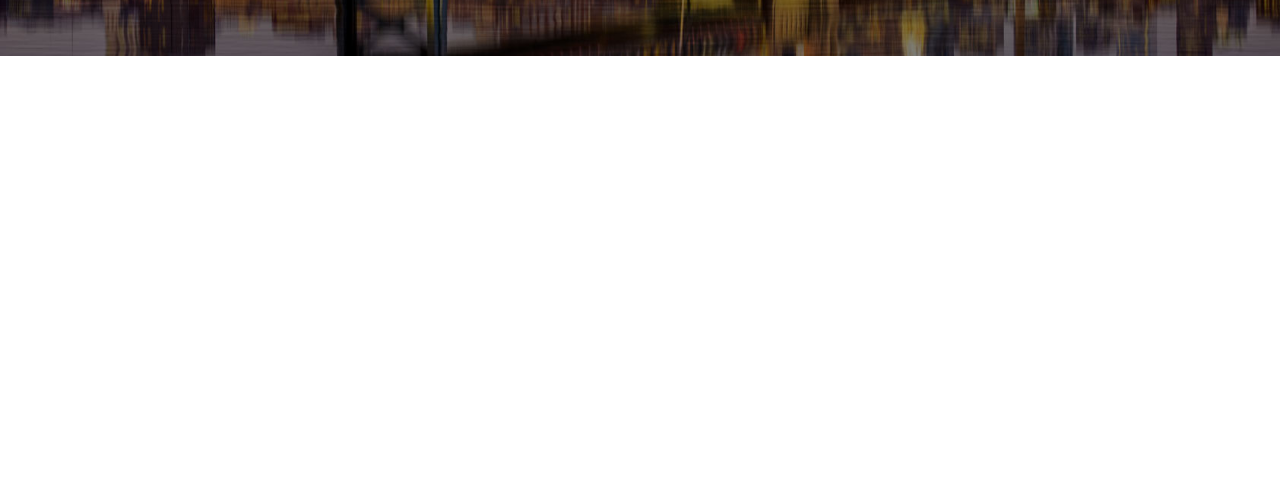Identify the bounding box of the HTML element described as: "Privacy Policy".

[0.74, 0.61, 0.813, 0.651]